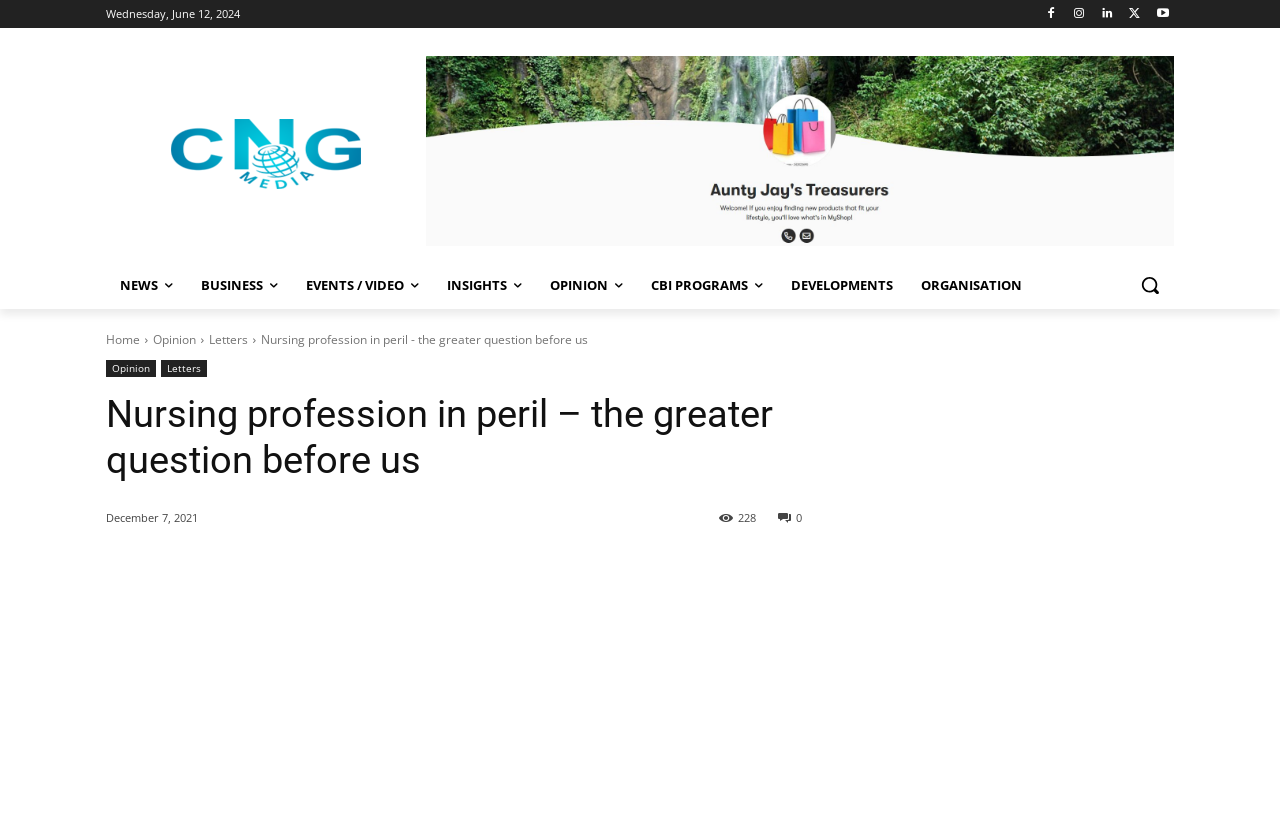Given the element description CBI Programs, specify the bounding box coordinates of the corresponding UI element in the format (top-left x, top-left y, bottom-right x, bottom-right y). All values must be between 0 and 1.

[0.498, 0.32, 0.607, 0.378]